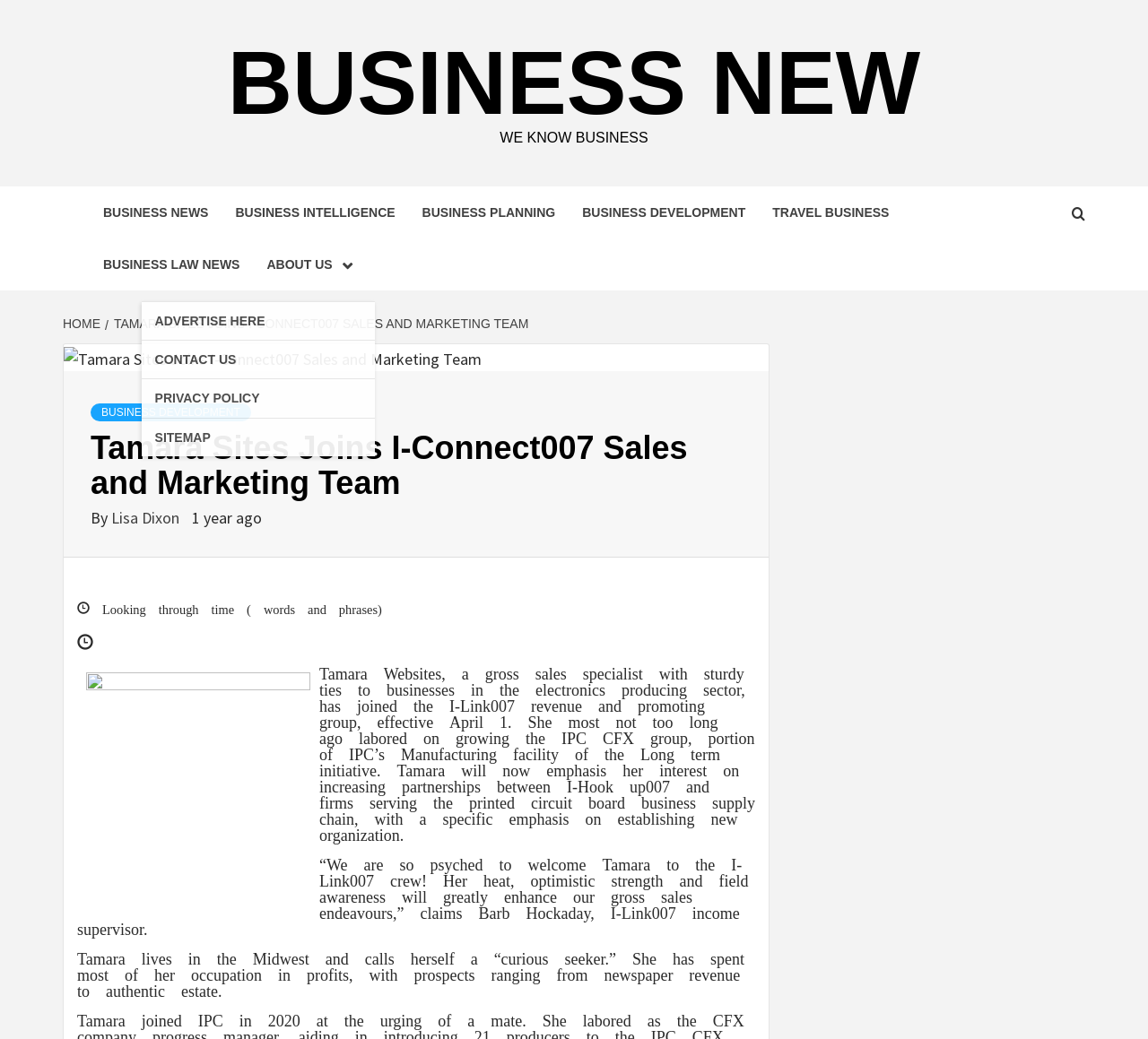Please find the bounding box coordinates of the element that must be clicked to perform the given instruction: "Click Tamara Sites Joins I-Connect007 Sales and Marketing Team". The coordinates should be four float numbers from 0 to 1, i.e., [left, top, right, bottom].

[0.055, 0.333, 0.42, 0.357]